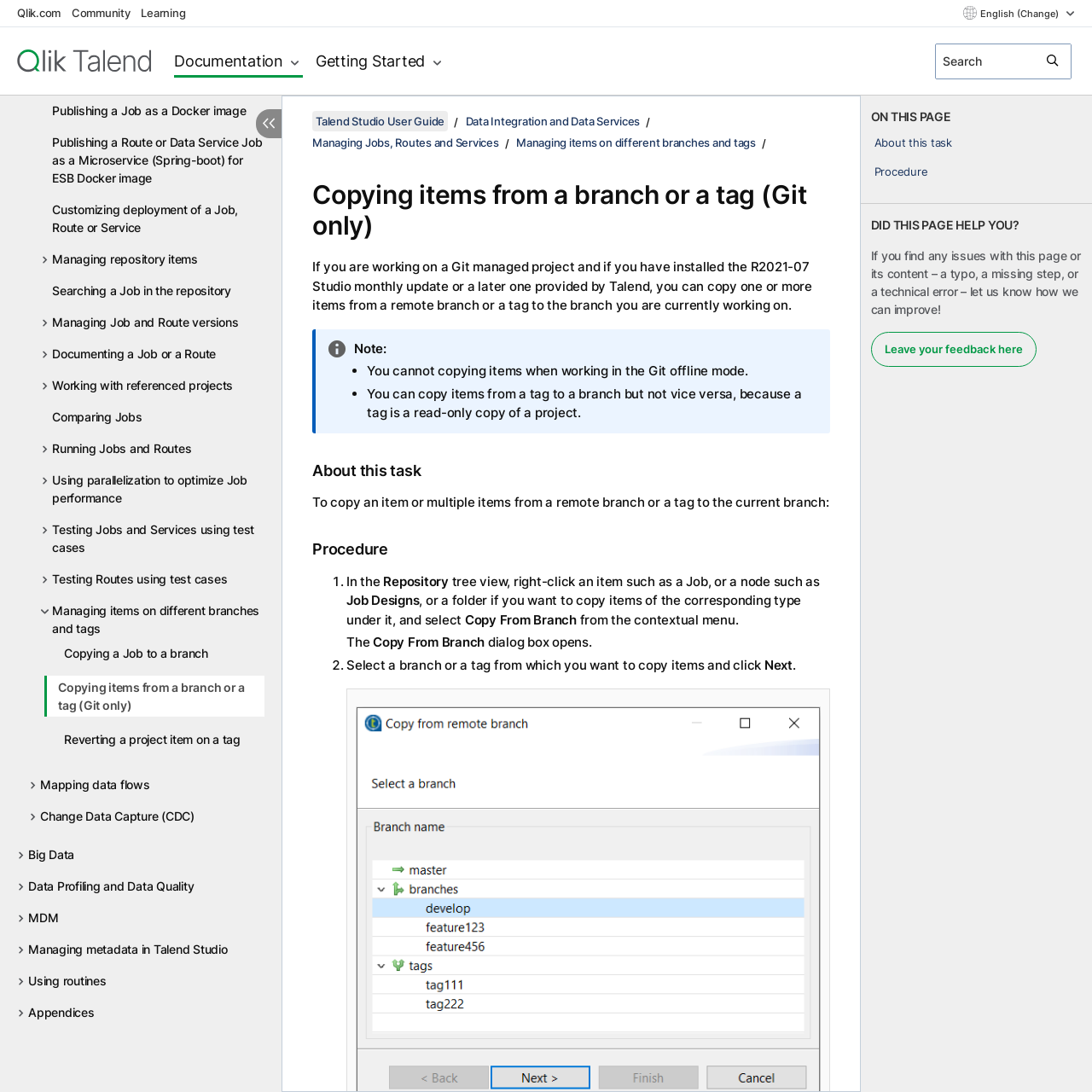Determine the bounding box coordinates of the clickable element to complete this instruction: "Explore 'Web3 Tools and Trends Shaping Identity'". Provide the coordinates in the format of four float numbers between 0 and 1, [left, top, right, bottom].

None